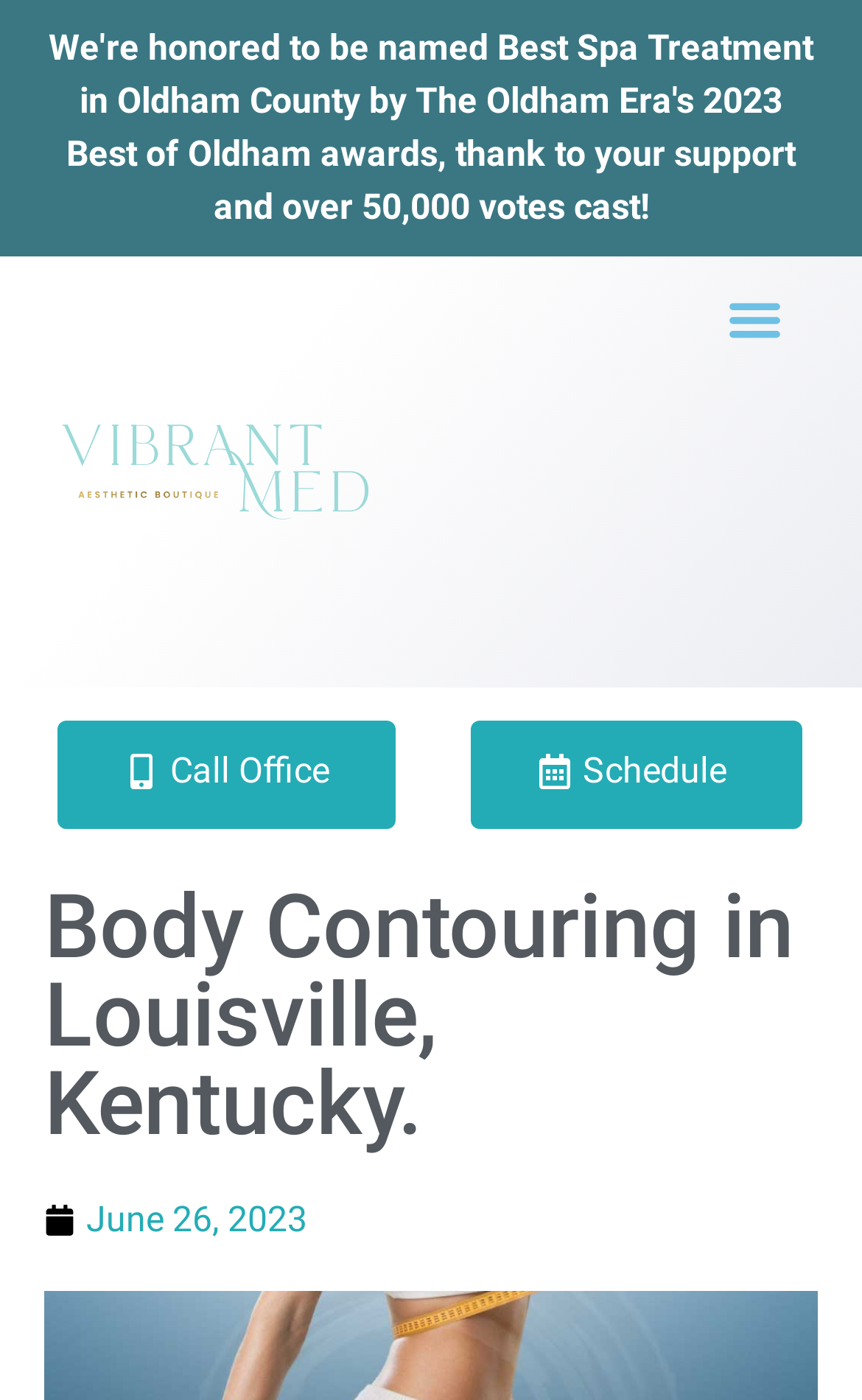Given the element description: "June 26, 2023", predict the bounding box coordinates of the UI element it refers to, using four float numbers between 0 and 1, i.e., [left, top, right, bottom].

[0.051, 0.853, 0.356, 0.891]